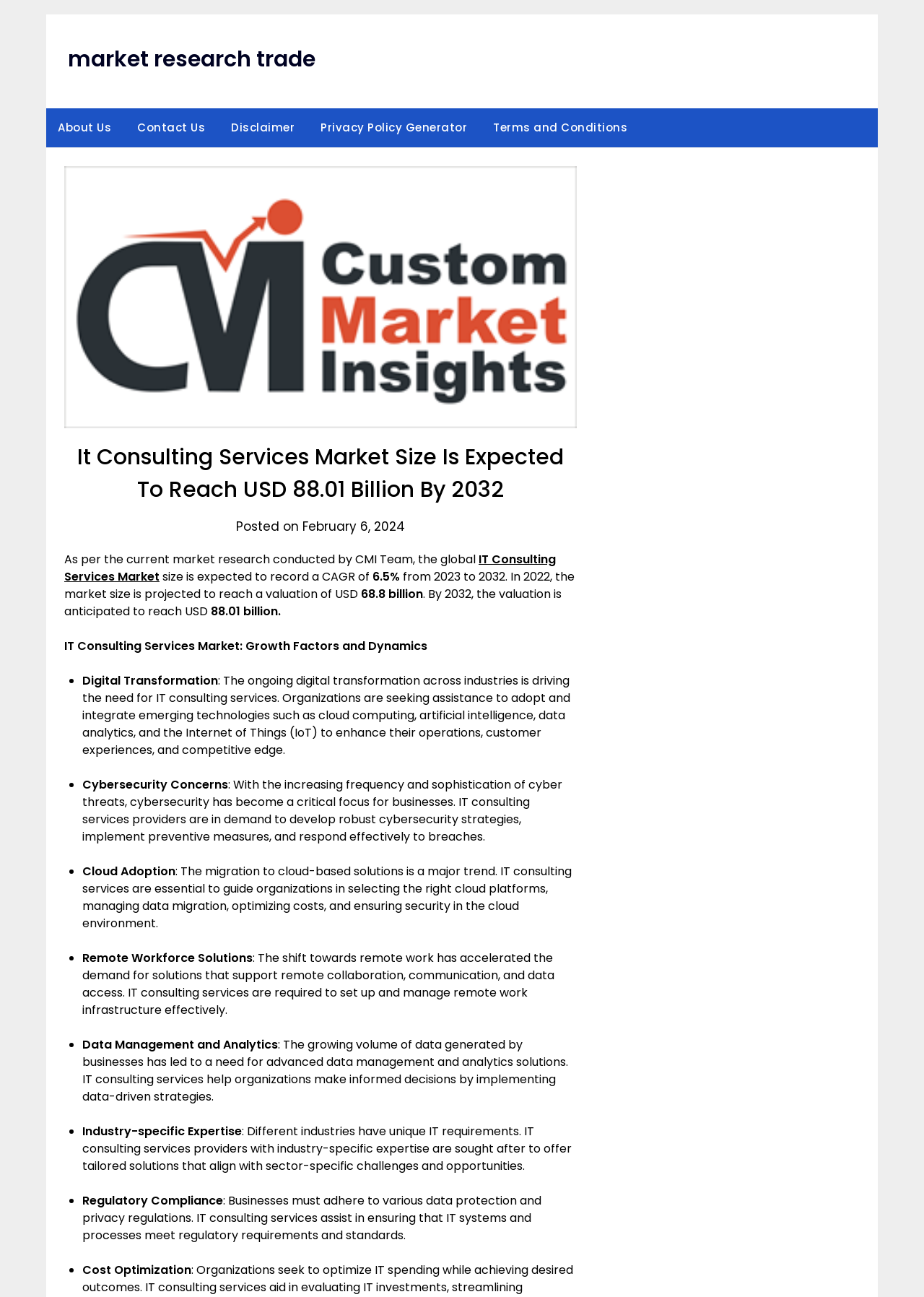Provide a short answer using a single word or phrase for the following question: 
What is the projected market size of IT Consulting Services in 2022?

USD 68.8 billion